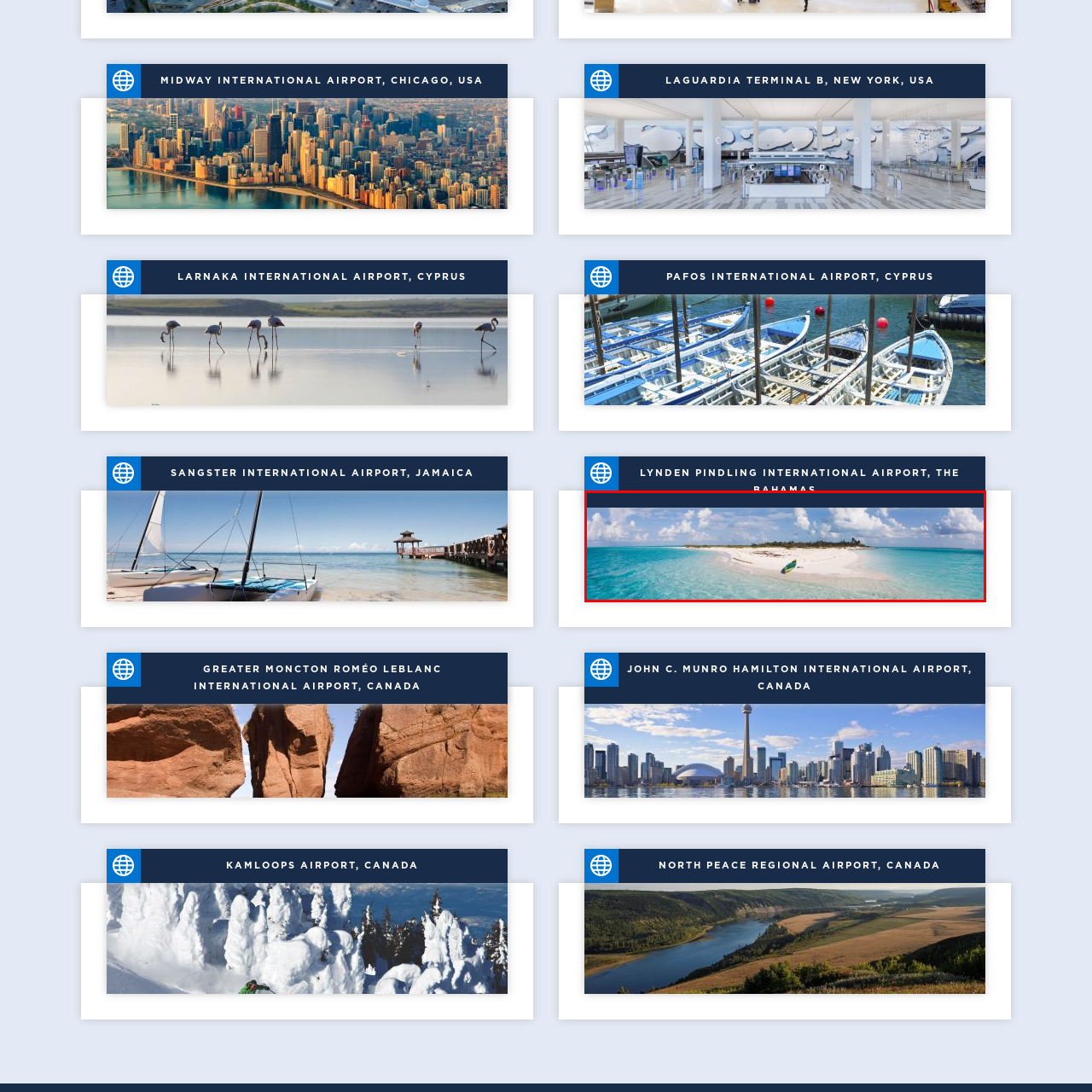What is the color of the water in the image?
Consider the details within the red bounding box and provide a thorough answer to the question.

The caption describes the water as 'crystal-clear turquoise waters', indicating that the color of the water is turquoise.